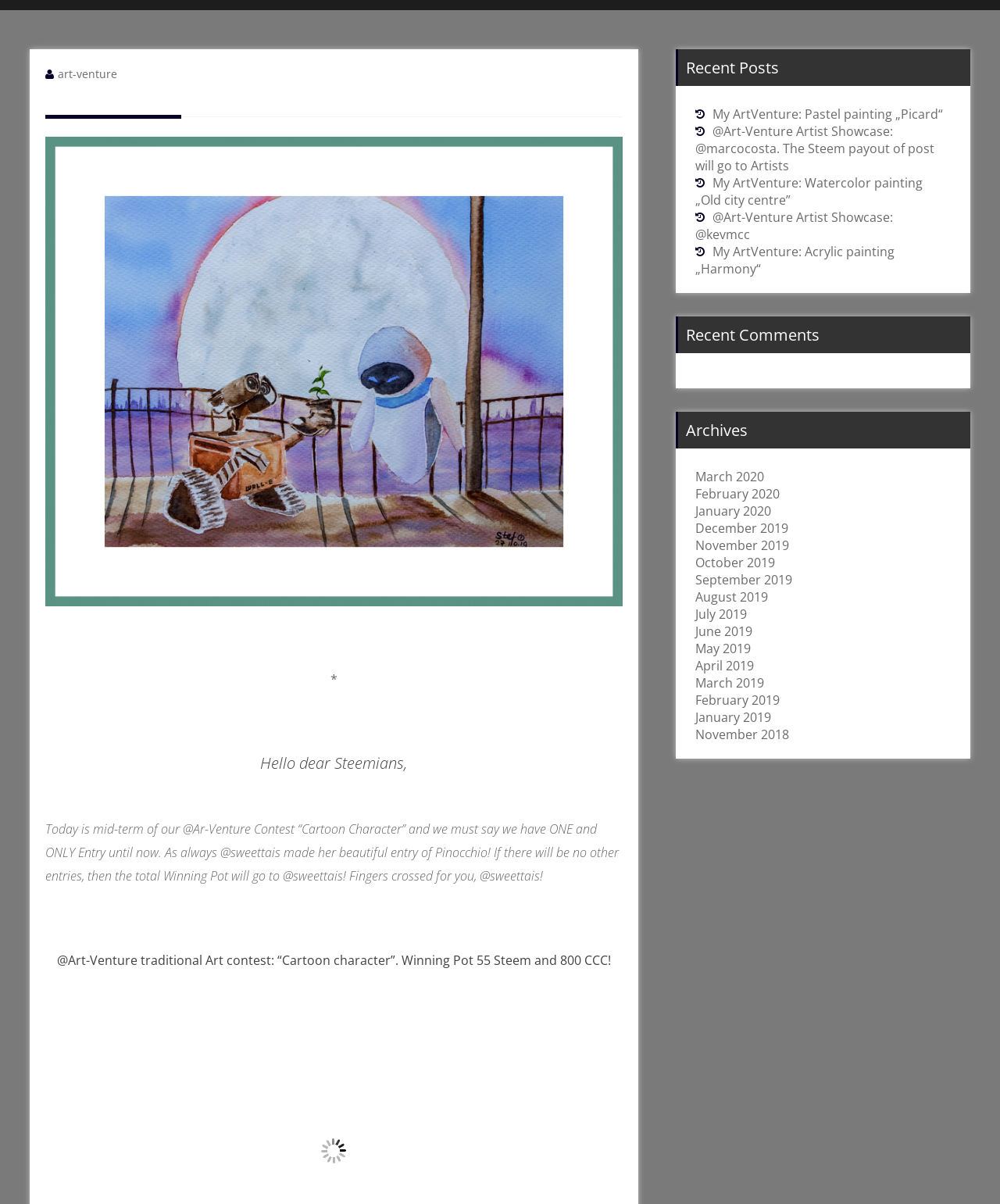Locate the UI element described as follows: "art-venture". Return the bounding box coordinates as four float numbers between 0 and 1 in the order [left, top, right, bottom].

[0.058, 0.055, 0.118, 0.067]